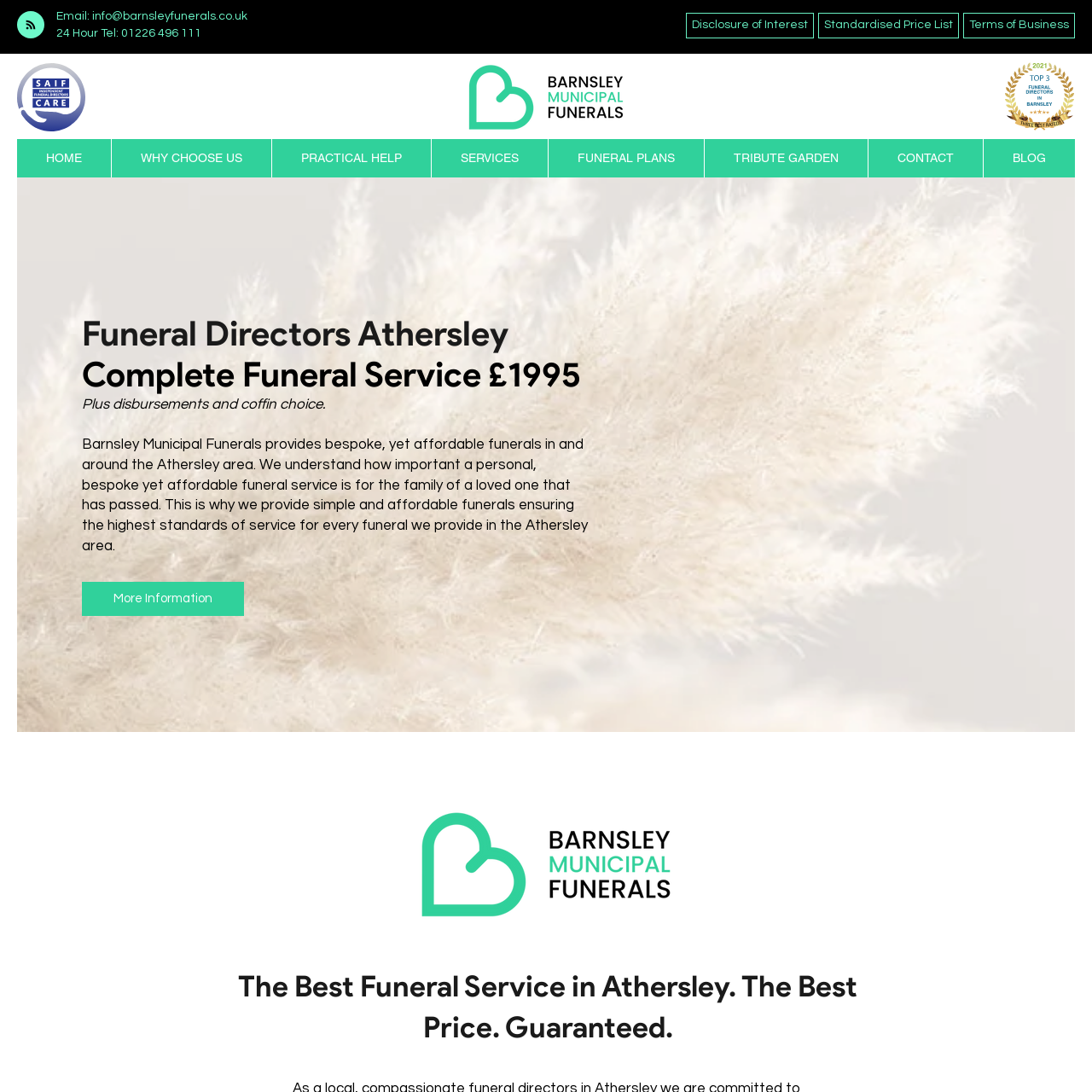Detail the webpage's structure and highlights in your description.

The webpage is about Barnsley Municipal Funerals, a local funeral director in Athersley. At the top, there is a prominent image of "Low Cost Funerals Barnsley" with a link to it. On the top-left corner, there is a small image and a link with no text. Below it, there are three links: "Email: info@barnsleyfunerals.co.uk", "24 Hour Tel:", and "01226 496 111". 

On the top-right side, there are three links: "Disclosure of Interest", "Standardised Price List", and "Terms of Business". Below these links, there is another image with a link to "Funeral Directors in Barnsley". 

The main navigation menu is located at the top-center of the page, with links to "HOME", "WHY CHOOSE US", "PRACTICAL HELP", "SERVICES", "FUNERAL PLANS", "TRIBUTE GARDEN", "CONTACT", and "BLOG". 

A large background image of "Pampass Grass" covers the entire page. There are two headings: "Funeral Directors Athersley" and "Complete Funeral Service £1995". Below the second heading, there is a paragraph of text describing the funeral service provided by Barnsley Municipal Funerals. 

A link to "Barnsley Municipal Funerals" is located below the paragraph, followed by another paragraph of text describing the importance of a personal and affordable funeral service. There is a link to "More Information" below this paragraph. 

At the bottom of the page, there is a region labeled "Home Page Further Information" with an image of "BMF Black and Green on Clear Horizontal". Finally, there is a heading that reads "The Best Funeral Service in Athersley. The Best Price. Guaranteed."